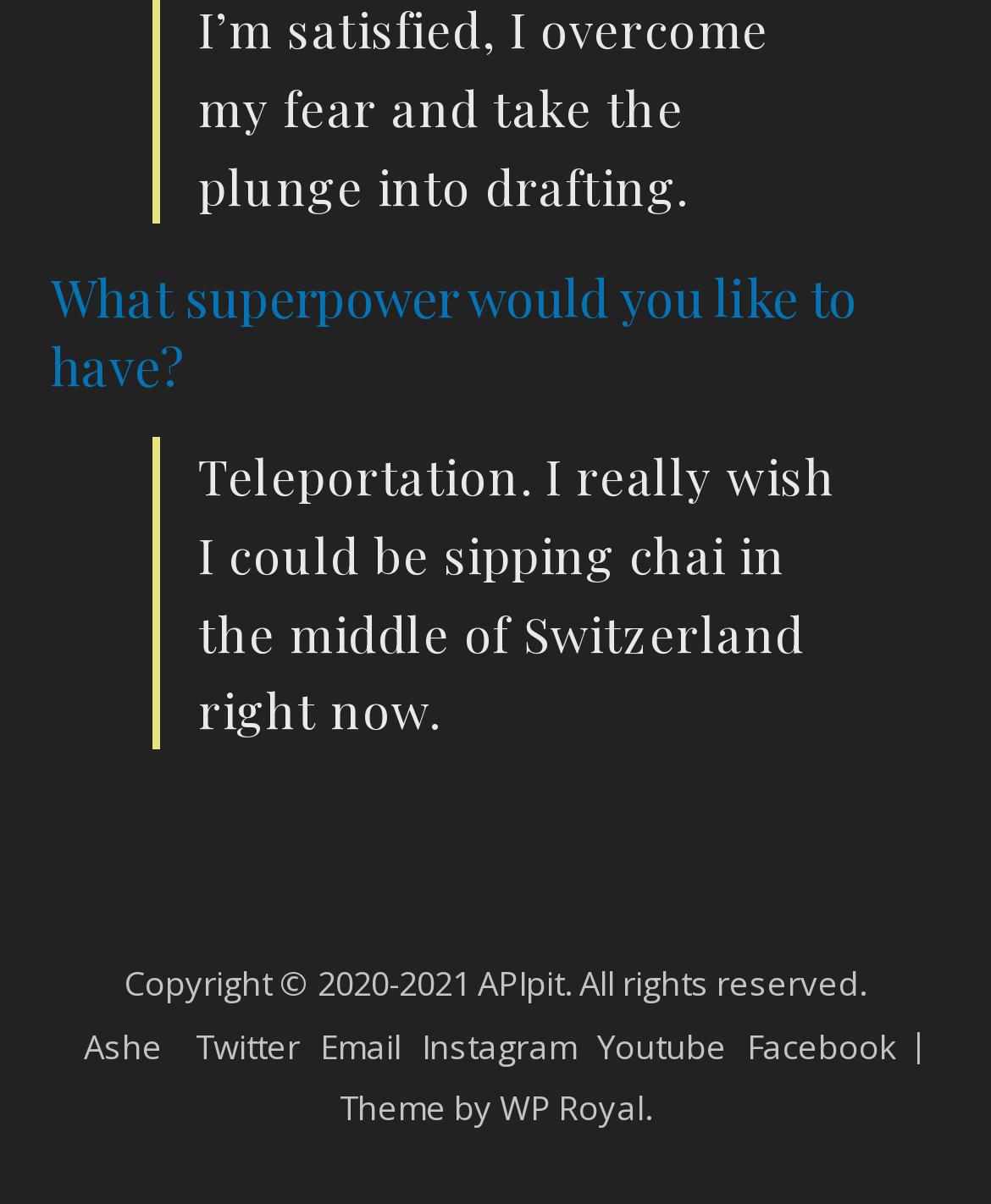From the screenshot, find the bounding box of the UI element matching this description: "WP Royal". Supply the bounding box coordinates in the form [left, top, right, bottom], each a float between 0 and 1.

[0.504, 0.902, 0.65, 0.94]